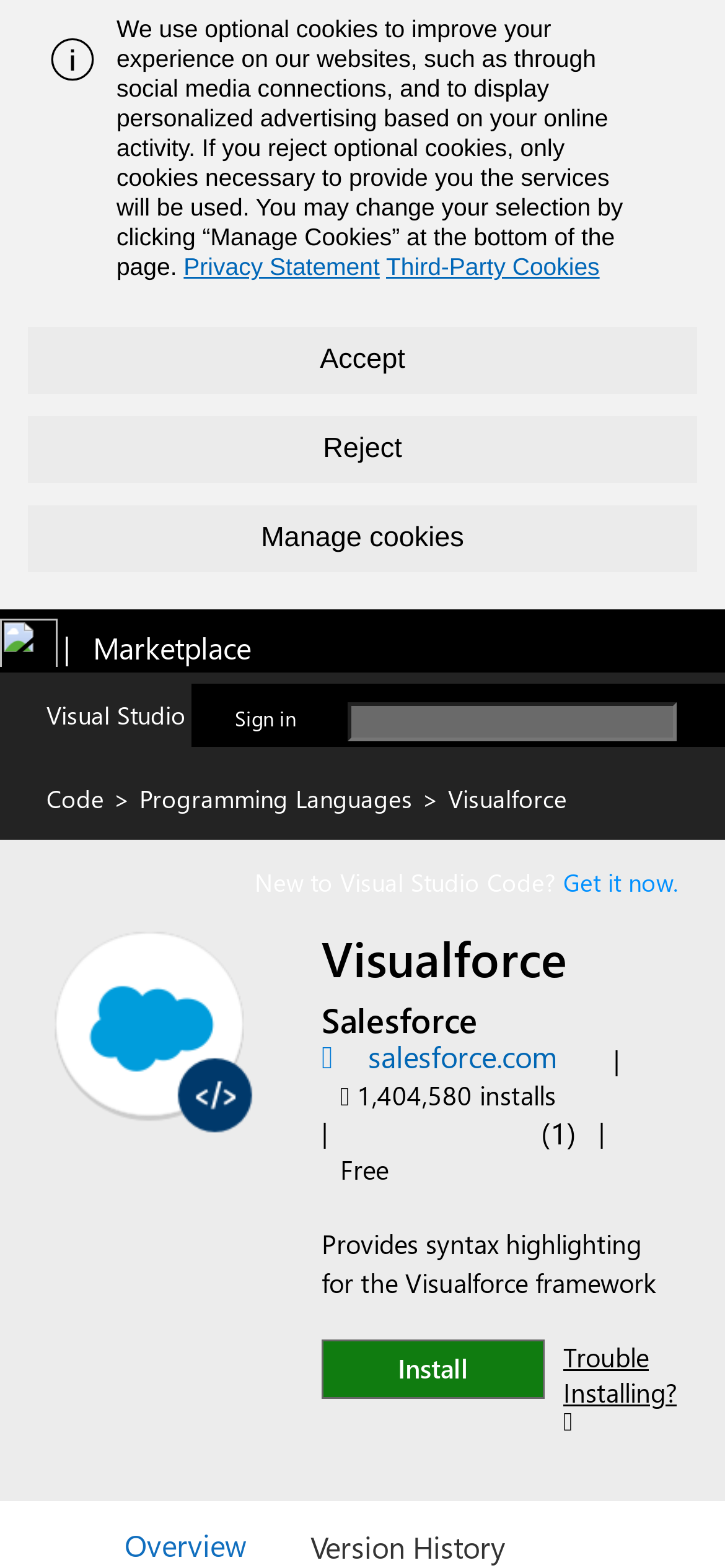Determine the bounding box coordinates of the area to click in order to meet this instruction: "Search for Visual Studio Code extensions".

[0.479, 0.448, 1.0, 0.463]